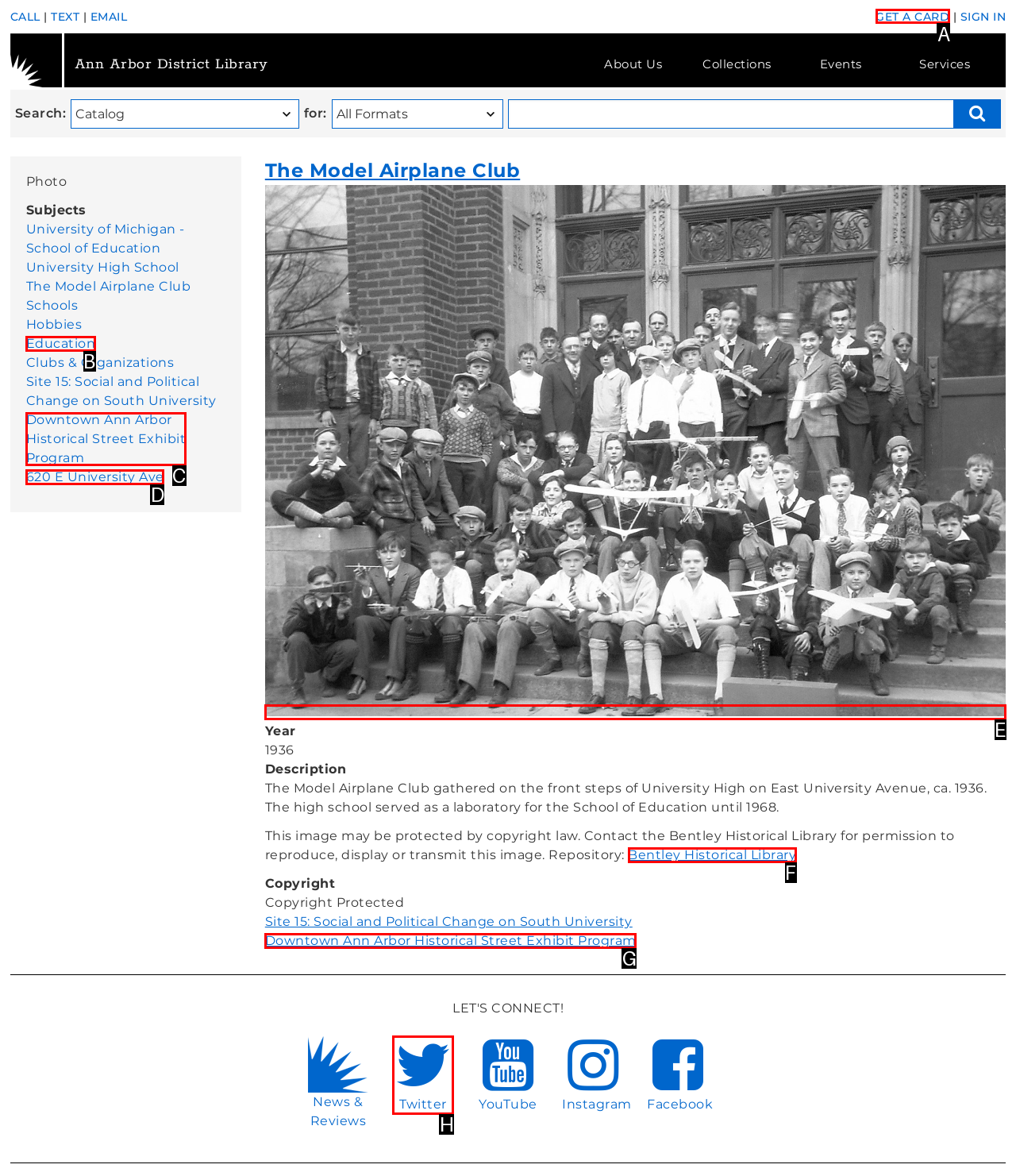Choose the letter of the UI element necessary for this task: Get a library card
Answer with the correct letter.

A